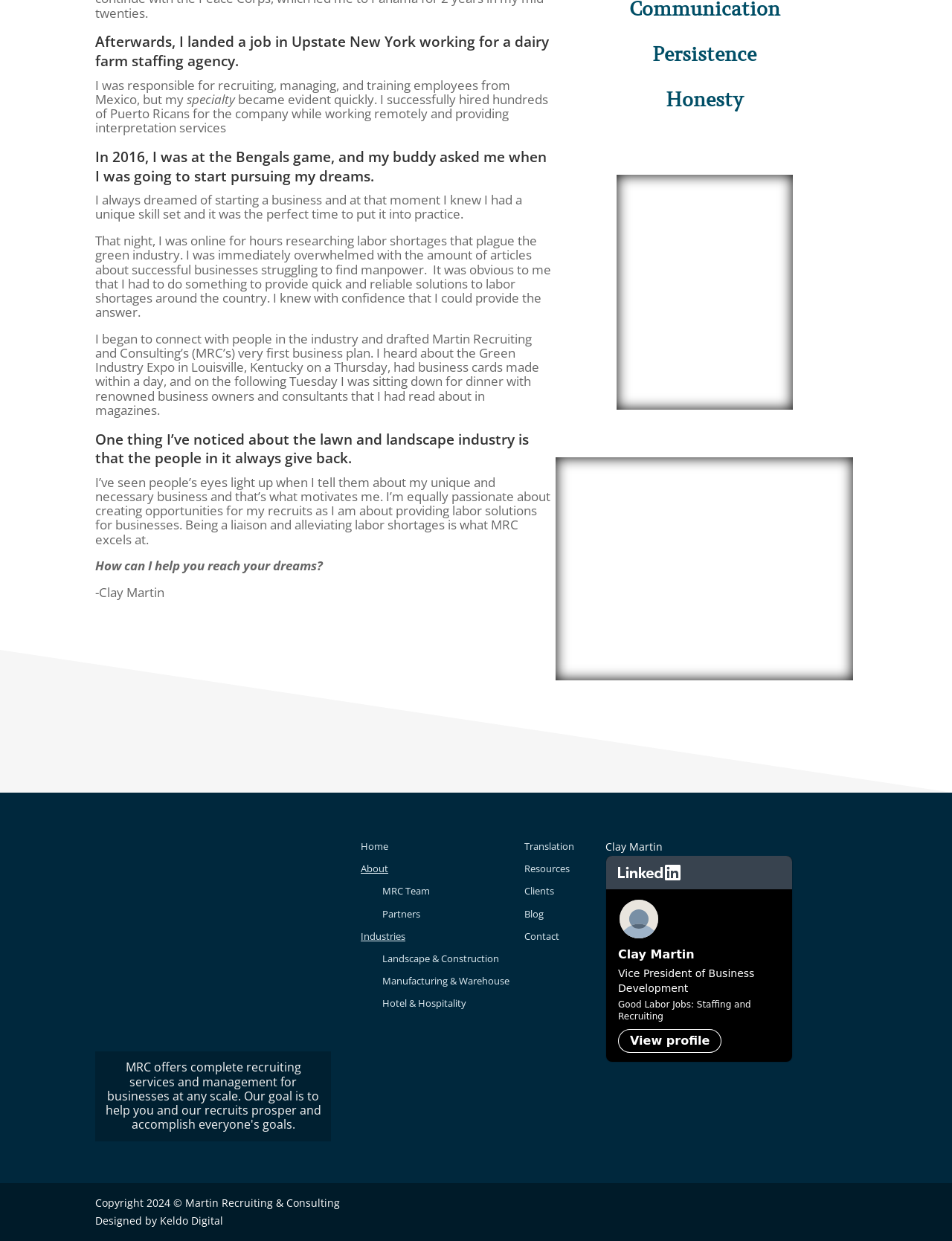Please locate the bounding box coordinates of the element that should be clicked to achieve the given instruction: "View the 'MRC Team' page".

[0.402, 0.713, 0.452, 0.723]